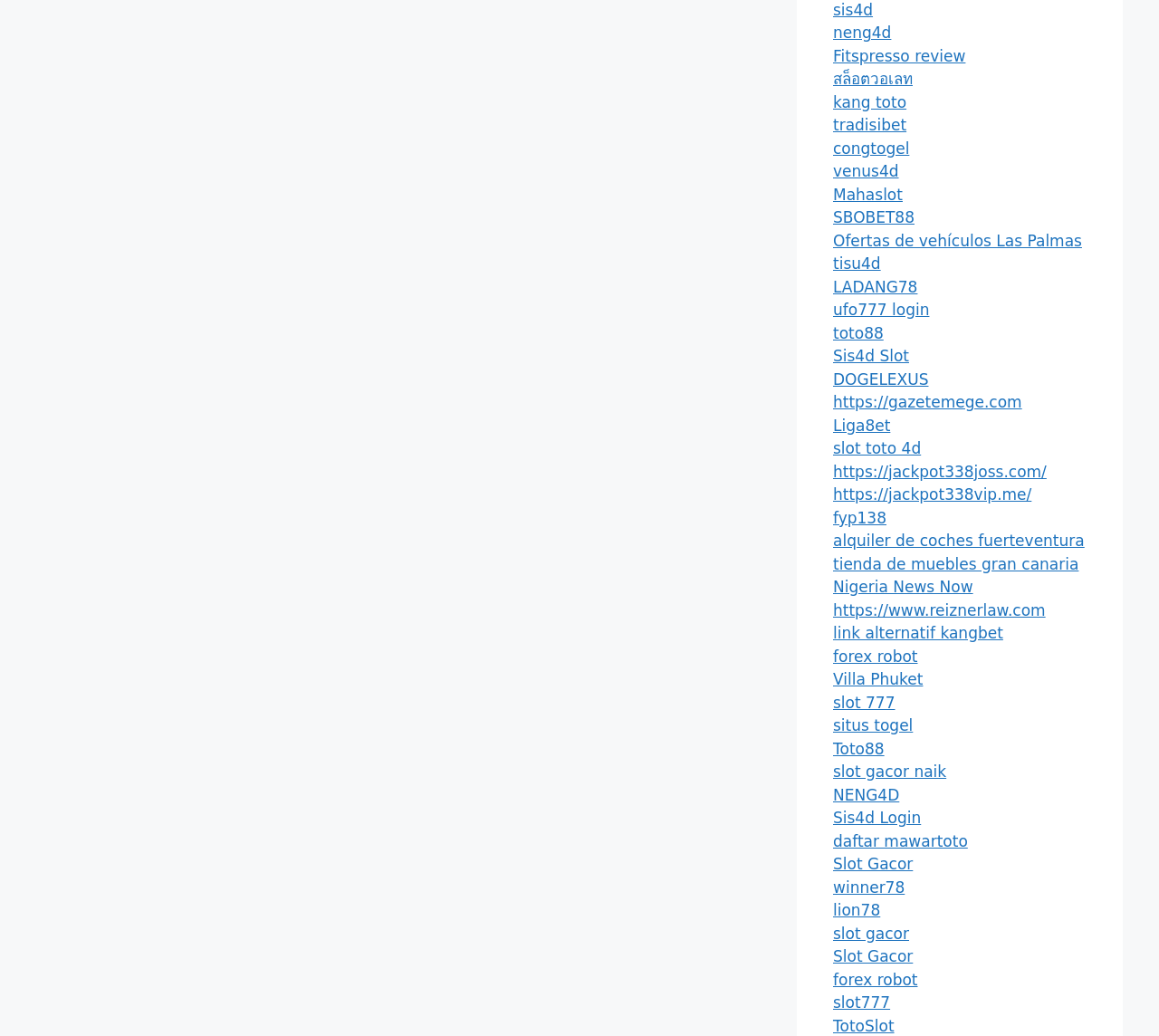How many links are on the webpage?
Based on the image, give a concise answer in the form of a single word or short phrase.

61